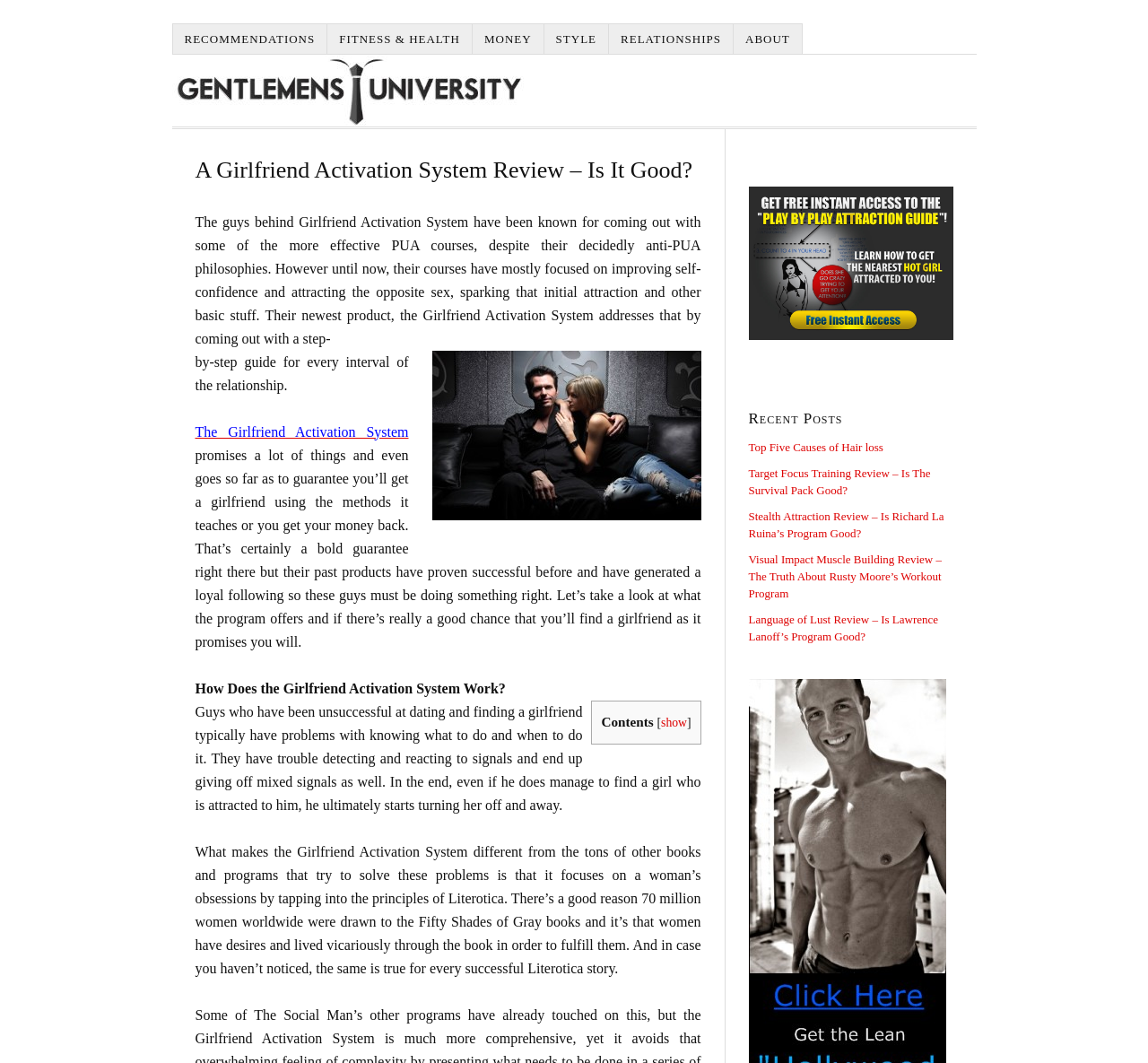Provide the bounding box coordinates for the specified HTML element described in this description: "Fitness & Health". The coordinates should be four float numbers ranging from 0 to 1, in the format [left, top, right, bottom].

[0.285, 0.022, 0.412, 0.051]